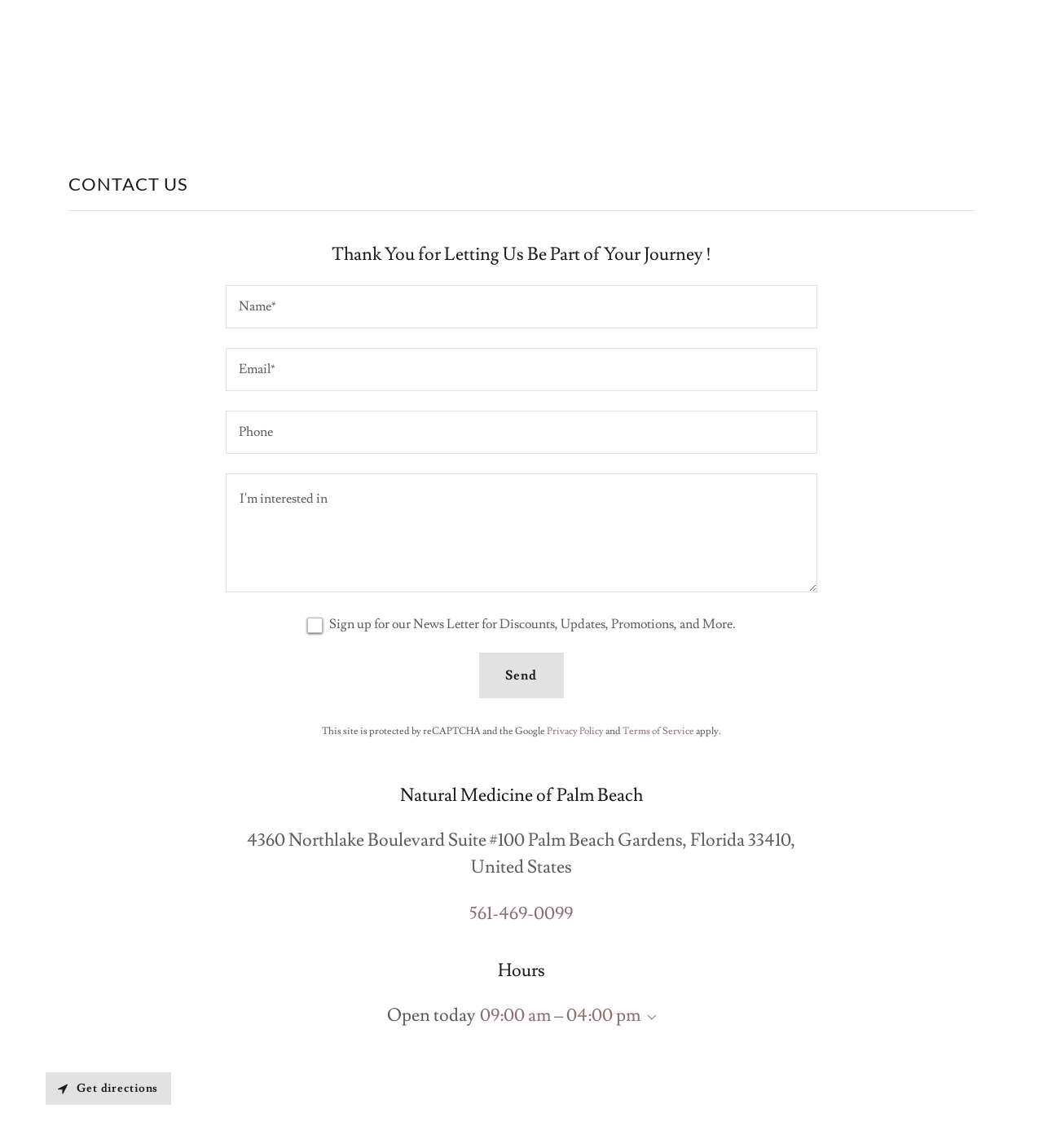Using the details in the image, give a detailed response to the question below:
What is the name of the medical center?

I found the answer by looking at the heading element with the text 'Natural Medicine of Palm Beach' which is located at the bottom of the page.